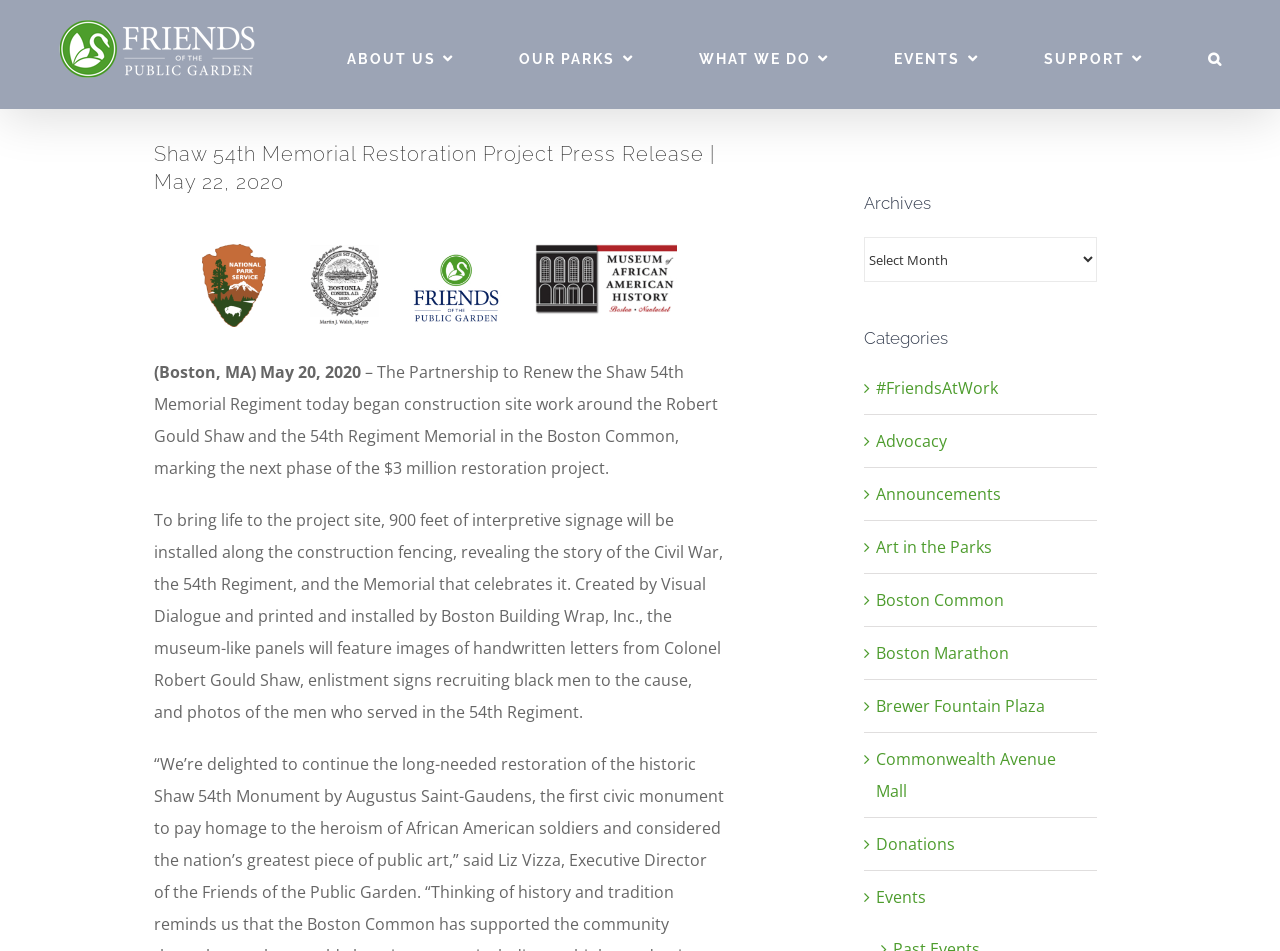Find and specify the bounding box coordinates that correspond to the clickable region for the instruction: "Select 'Archives' combobox".

[0.675, 0.249, 0.857, 0.297]